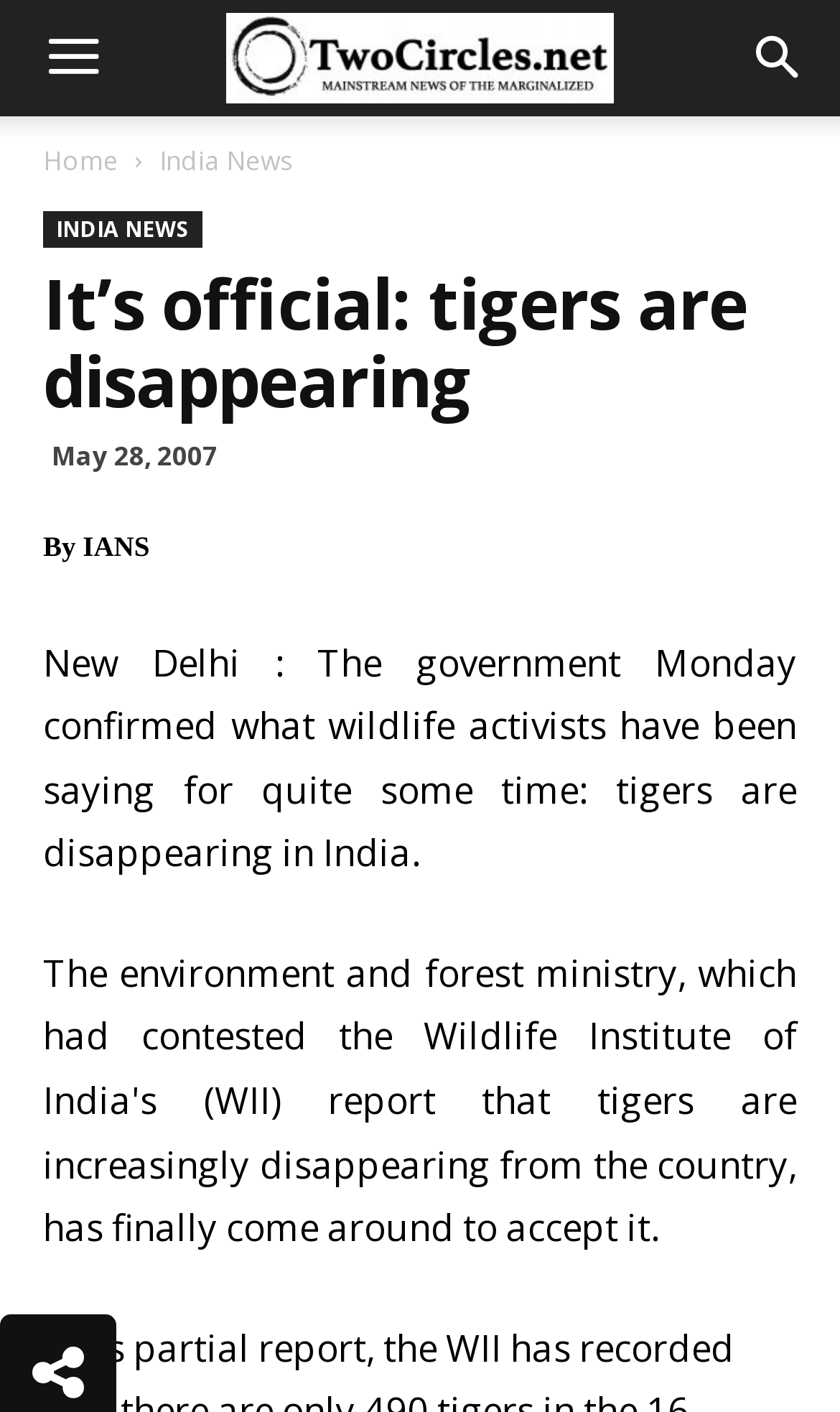From the element description: "Home", extract the bounding box coordinates of the UI element. The coordinates should be expressed as four float numbers between 0 and 1, in the order [left, top, right, bottom].

[0.051, 0.101, 0.141, 0.127]